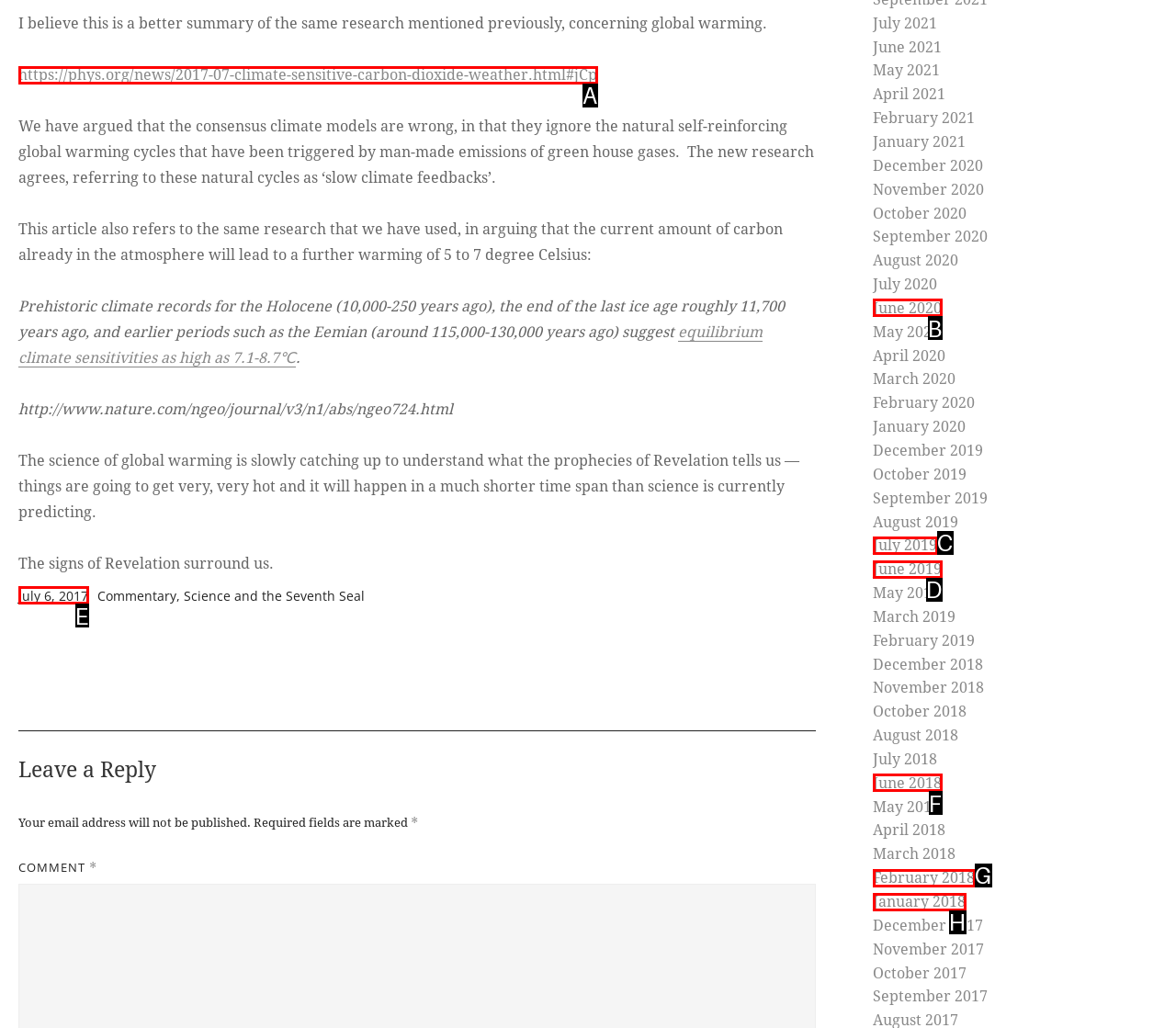For the given instruction: Read the article posted on July 6, 2017, determine which boxed UI element should be clicked. Answer with the letter of the corresponding option directly.

E